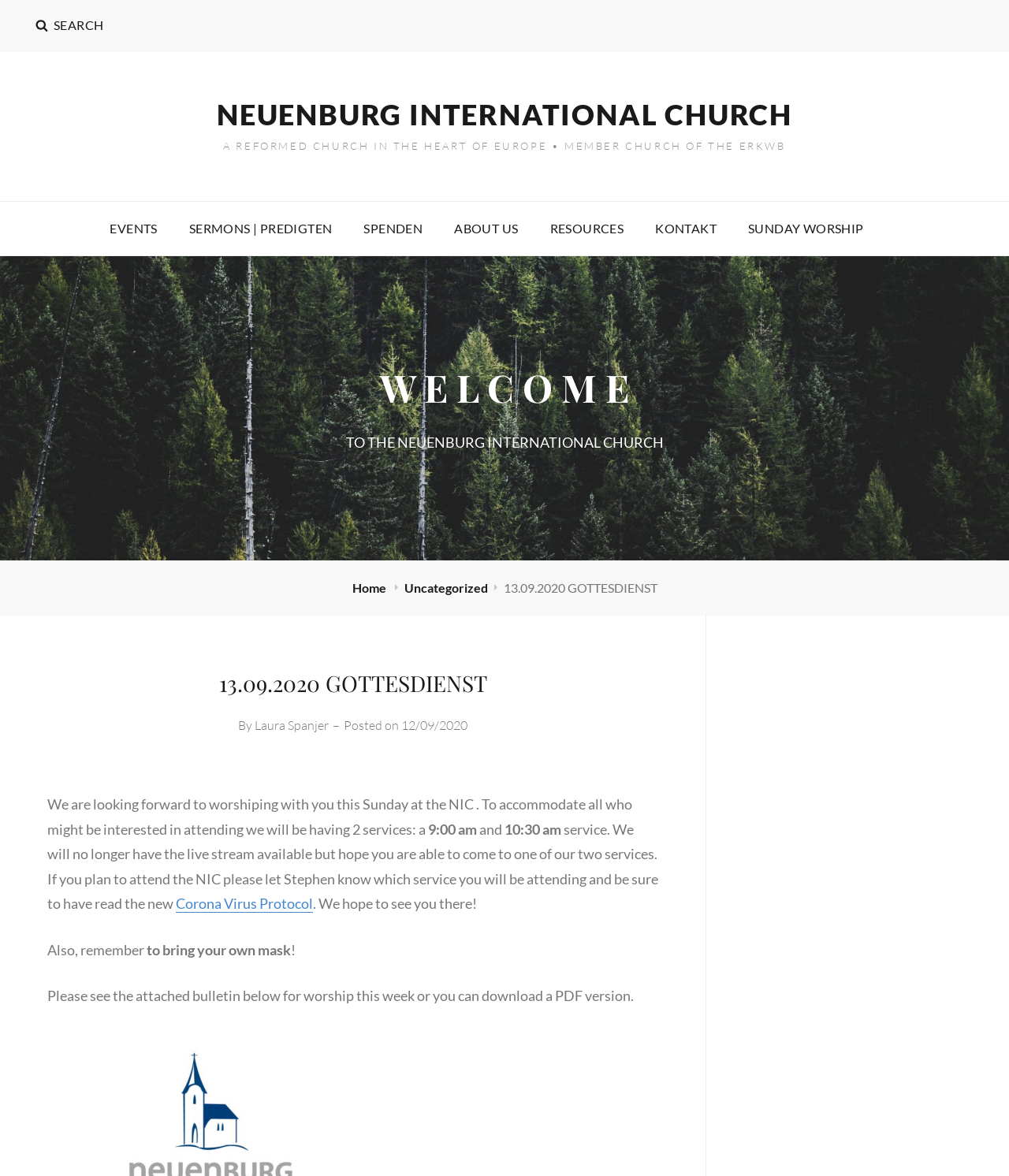Elaborate on the information and visuals displayed on the webpage.

The webpage is about Neuenburg International Church, a reformed church in the heart of Europe. At the top left corner, there is a search button. Next to it, there is a link to the church's homepage. Below these elements, there is a horizontal navigation menu with links to various sections of the website, including Events, Sermons, About Us, and Resources.

On the left side of the page, there is a heading that reads "WELCOME" in large font. Below it, there is a static text that says "TO THE NEUENBURG INTERNATIONAL CHURCH". Further down, there are links to the Home and Uncategorized sections.

The main content of the page is a blog post titled "13.09.2020 GOTTESDIENST" which is about an upcoming Sunday worship service. The post is written by Laura Spanjer and was posted on 12/09/2020. The text explains that the church will be having two services, at 9:00 am and 10:30 am, and that attendees are required to follow the Corona Virus Protocol. There is also a reminder to bring a mask to the service.

At the bottom of the page, there is a complementary section that takes up about a quarter of the page's width.